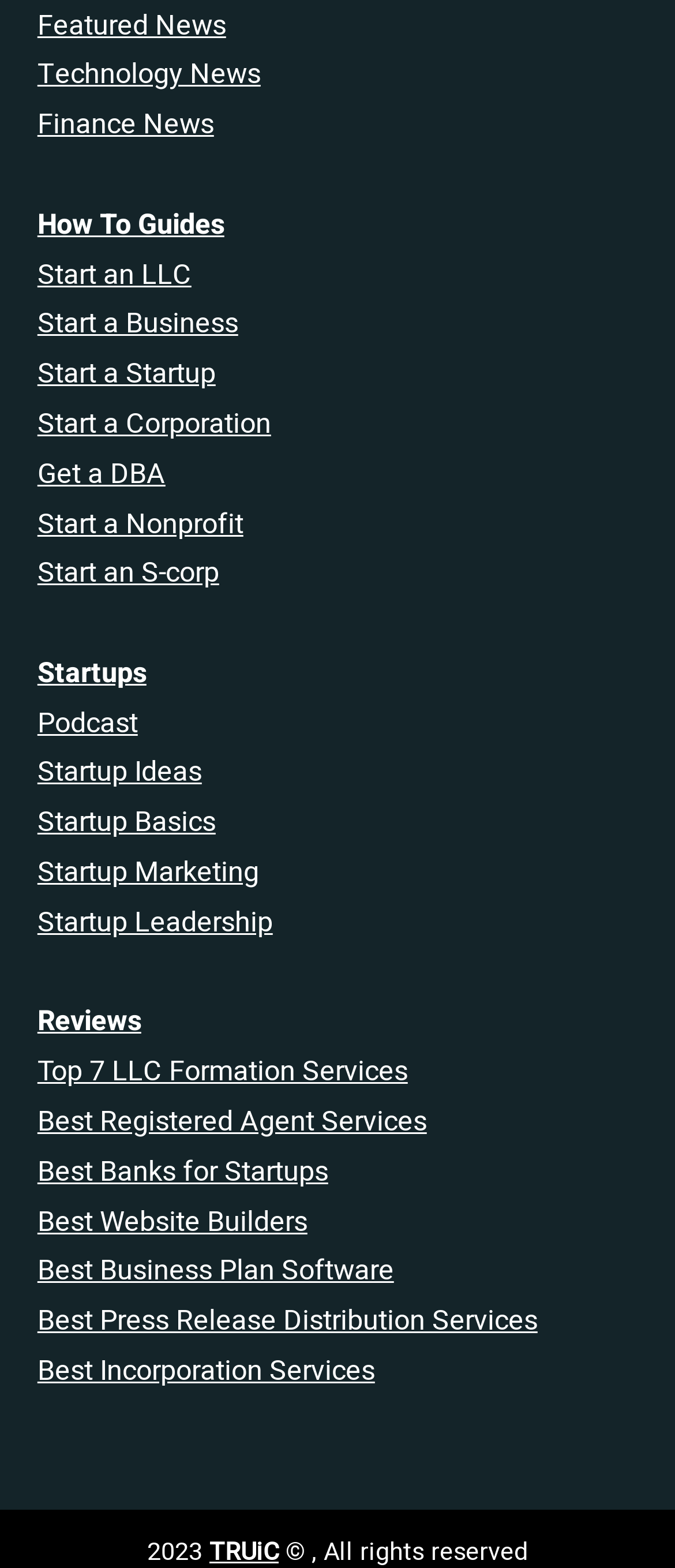Can you find the bounding box coordinates for the element that needs to be clicked to execute this instruction: "Learn how to start an LLC"? The coordinates should be given as four float numbers between 0 and 1, i.e., [left, top, right, bottom].

[0.055, 0.162, 0.284, 0.188]